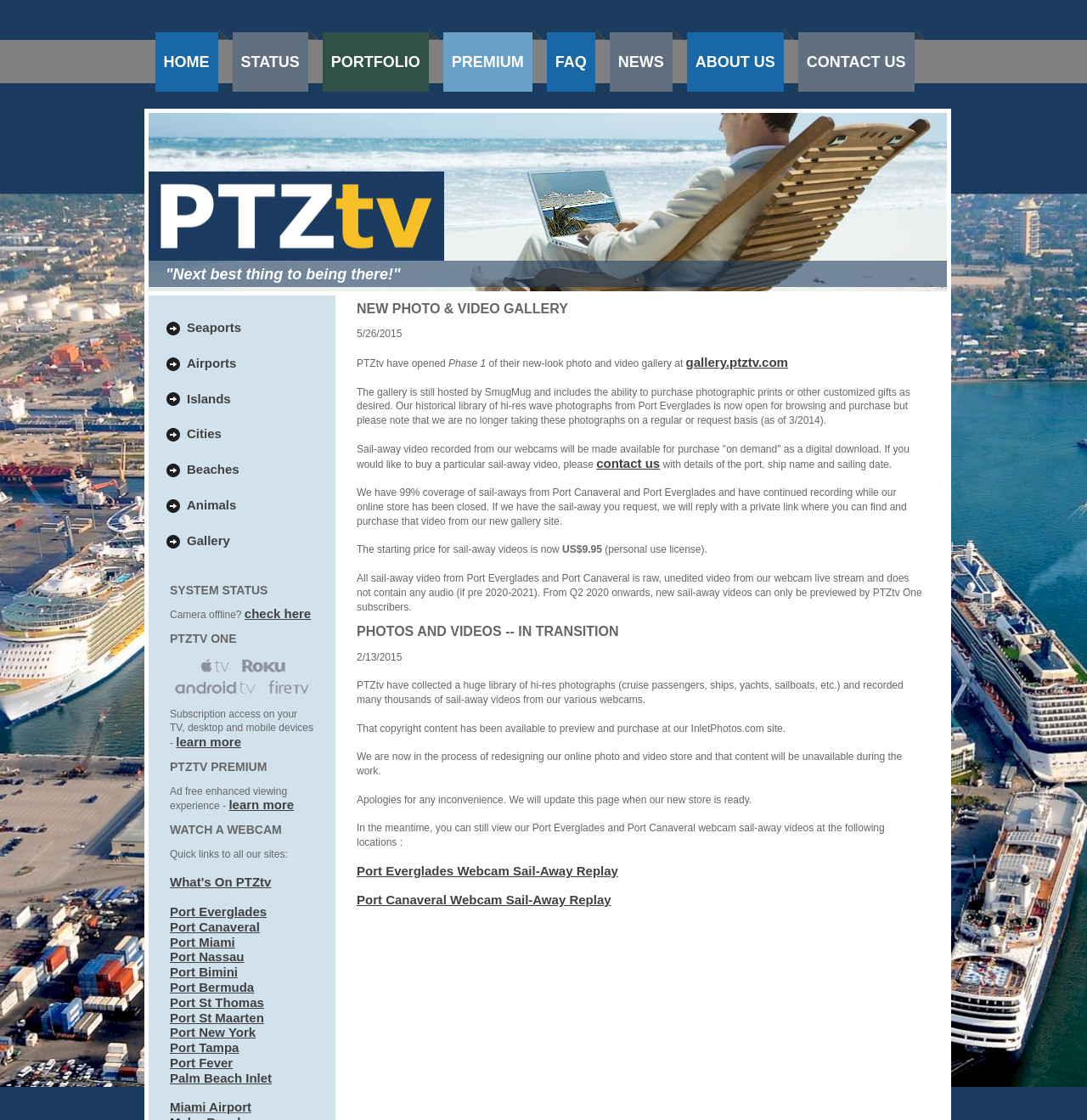From the screenshot, find the bounding box of the UI element matching this description: "Port St Maarten". Supply the bounding box coordinates in the form [left, top, right, bottom], each a float between 0 and 1.

[0.156, 0.902, 0.243, 0.915]